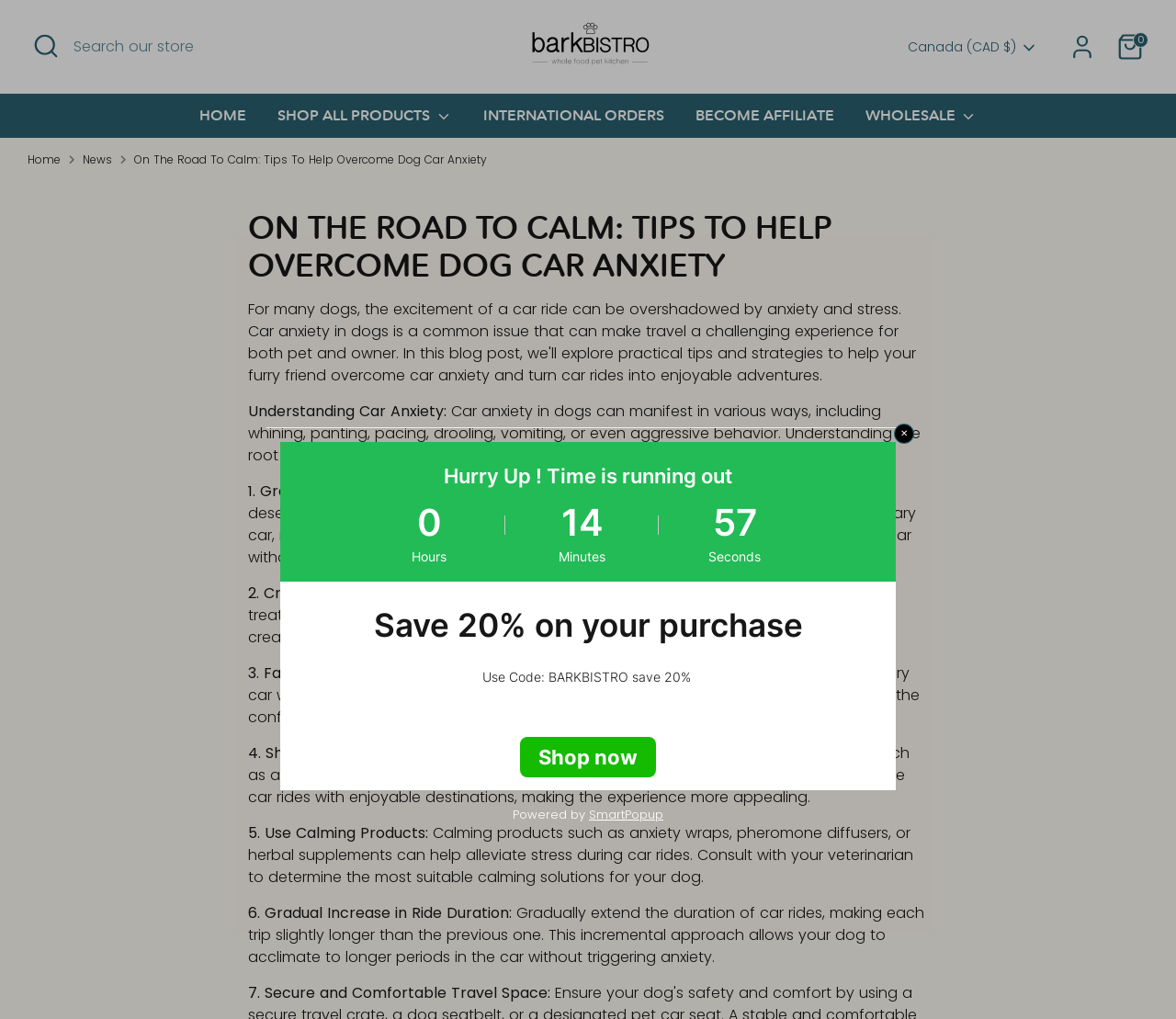What is the purpose of the 'Shop now' button?
Give a detailed explanation using the information visible in the image.

The 'Shop now' button appears to be part of a promotional offer, encouraging users to shop now and save 20% on their purchase using the code 'BARKBISTRO'. The button is likely intended to direct users to a shopping page or cart where they can apply the discount code.